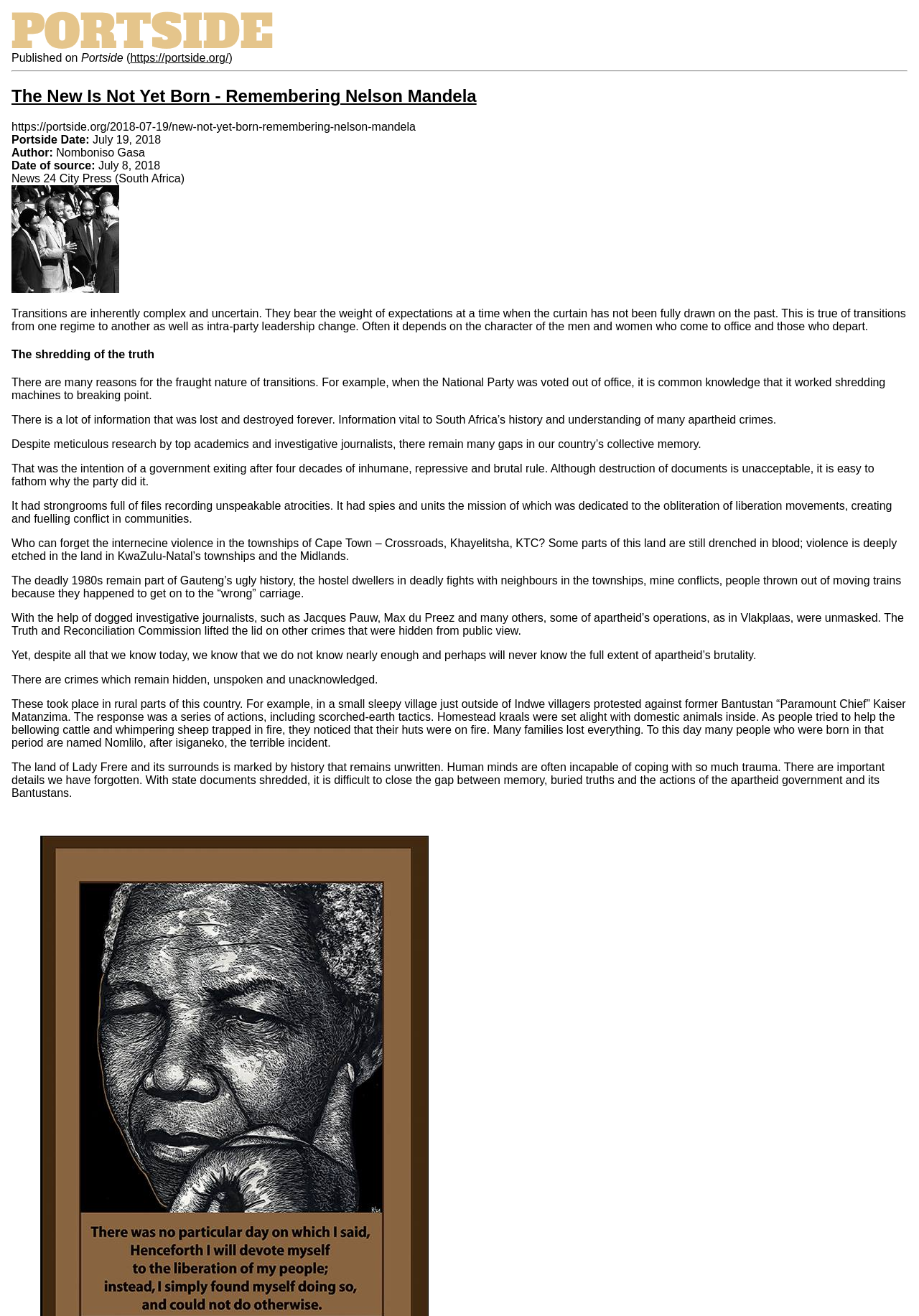What is the topic of the article?
Based on the visual details in the image, please answer the question thoroughly.

The topic of the article is about remembering Nelson Mandela, as indicated by the title of the article 'The New Is Not Yet Born - Remembering Nelson Mandela'.